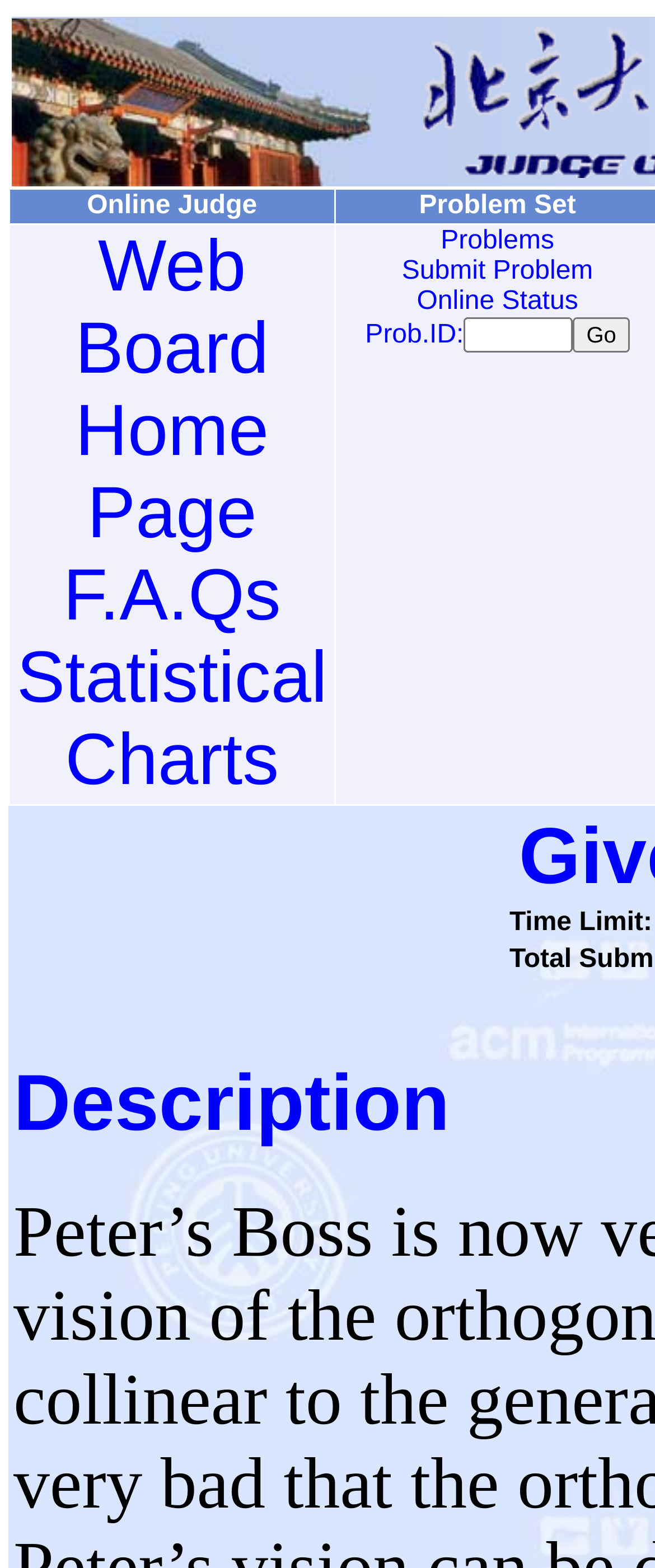Find the bounding box coordinates of the clickable area that will achieve the following instruction: "View announcements and events".

None